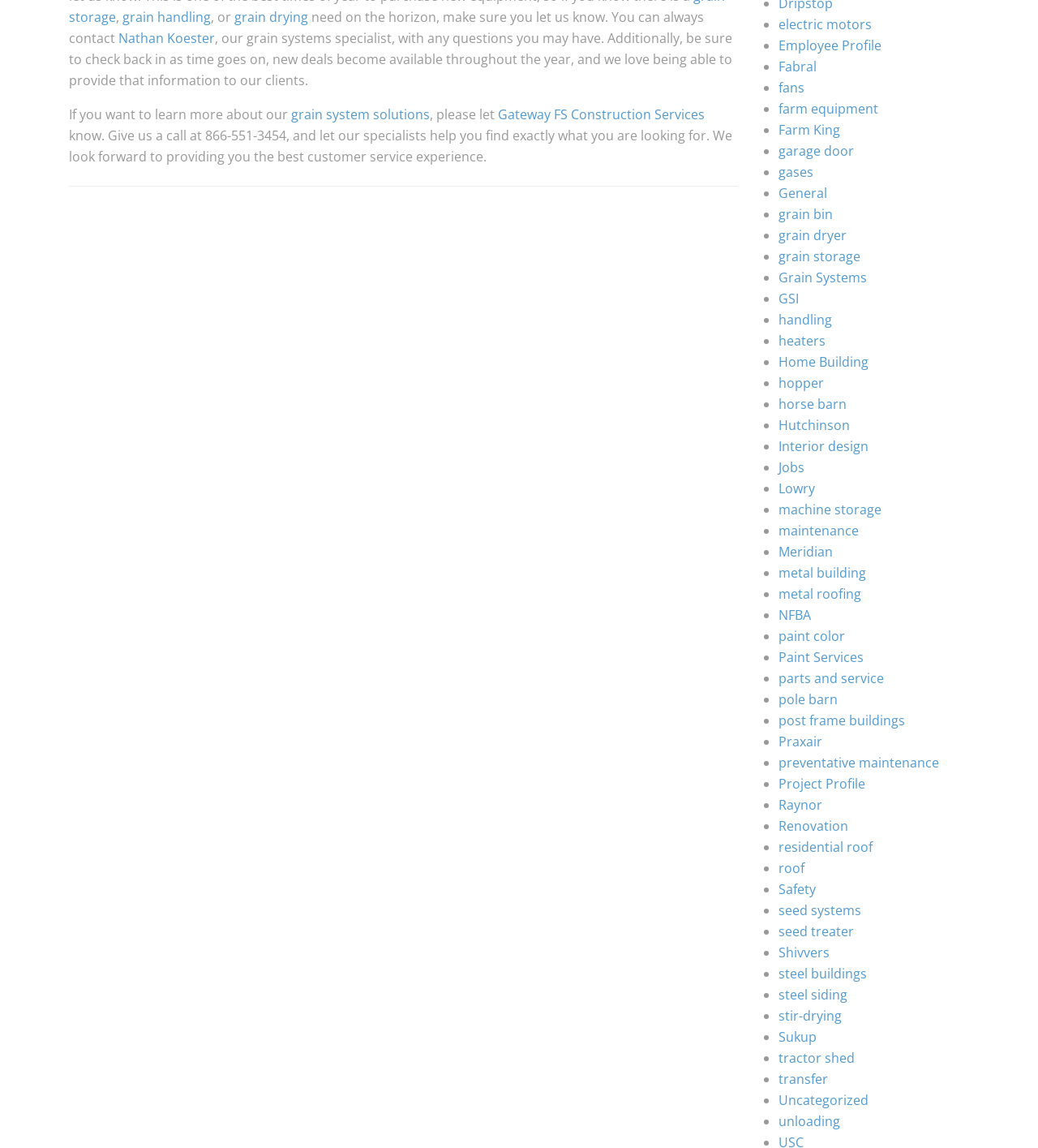Determine the bounding box coordinates in the format (top-left x, top-left y, bottom-right x, bottom-right y). Ensure all values are floating point numbers between 0 and 1. Identify the bounding box of the UI element described by: Project Profile

[0.75, 0.675, 0.834, 0.691]